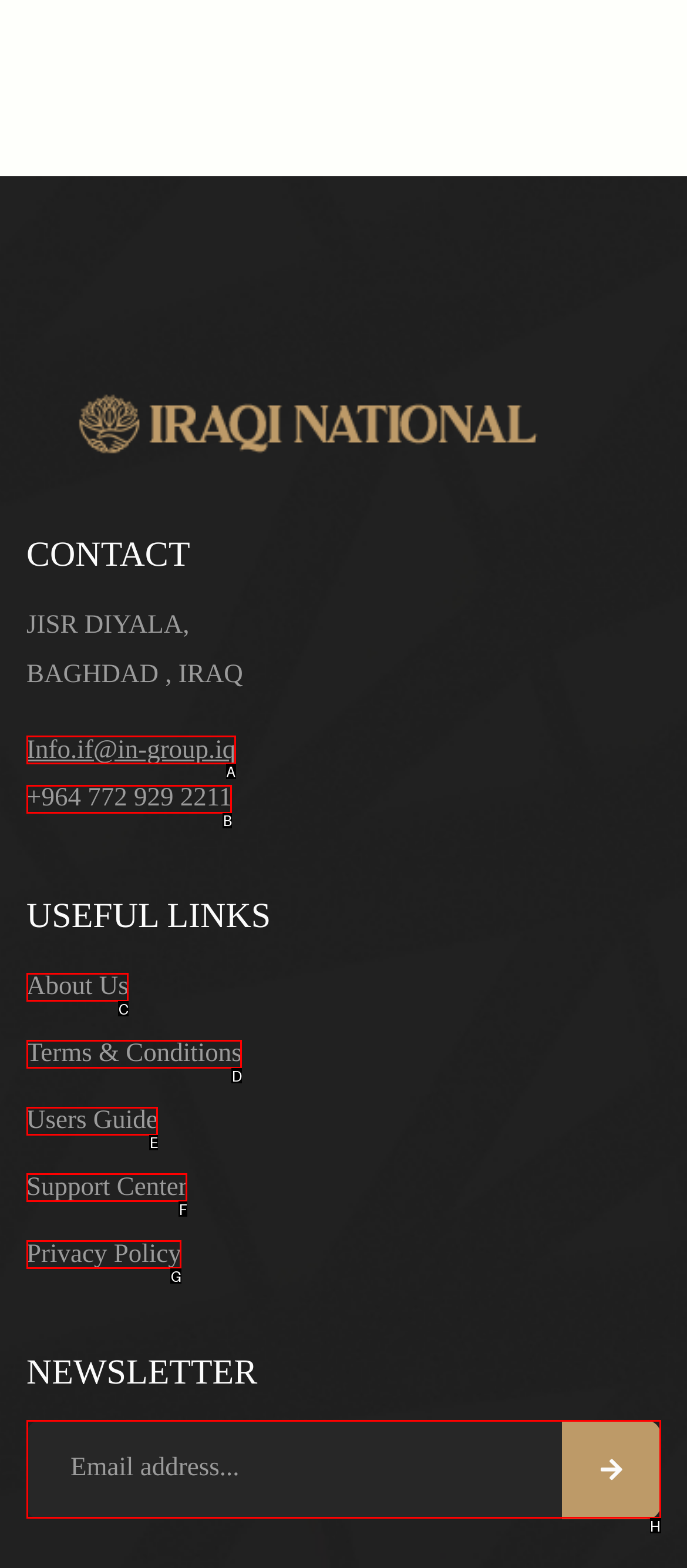Given the description: Terms and Conditions, select the HTML element that matches it best. Reply with the letter of the chosen option directly.

None